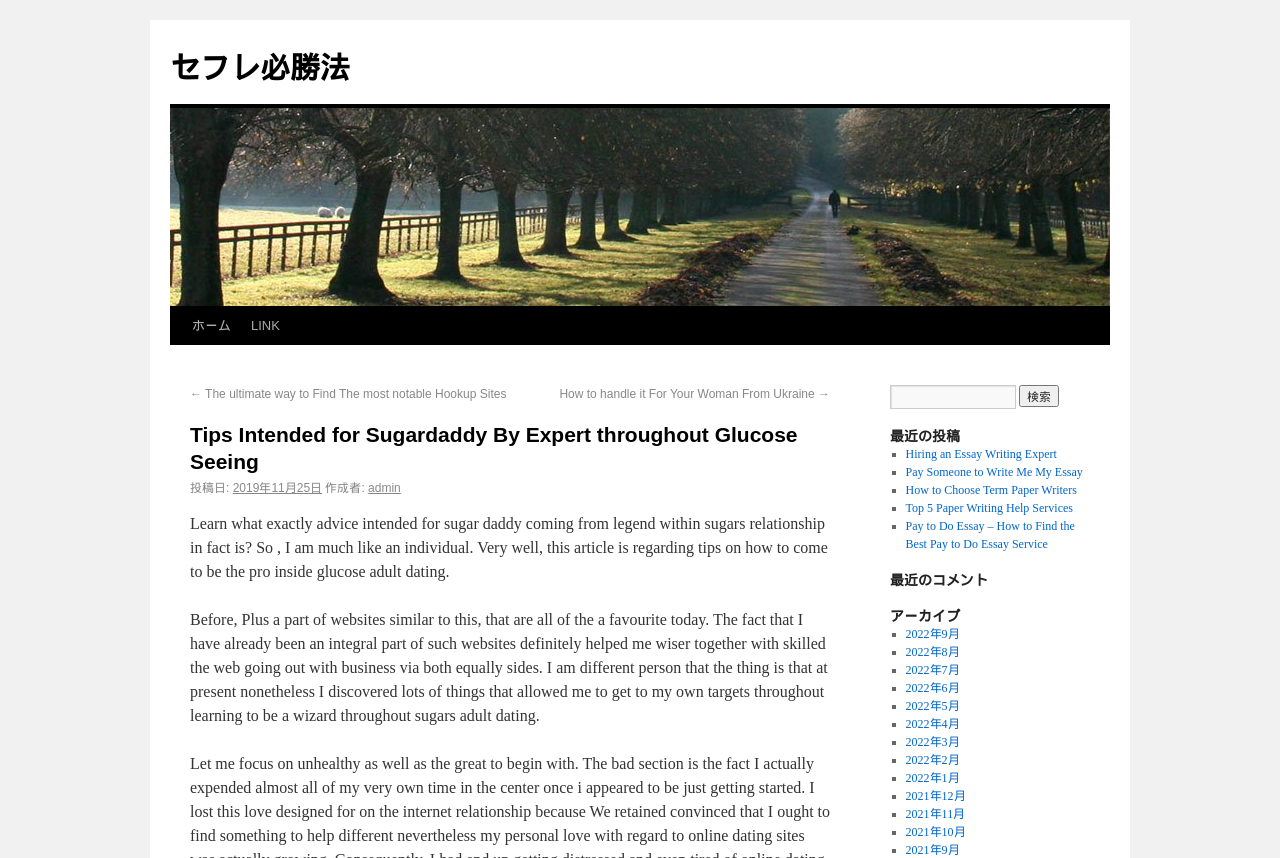Using the provided description Hiring an Essay Writing Expert, find the bounding box coordinates for the UI element. Provide the coordinates in (top-left x, top-left y, bottom-right x, bottom-right y) format, ensuring all values are between 0 and 1.

[0.707, 0.521, 0.826, 0.537]